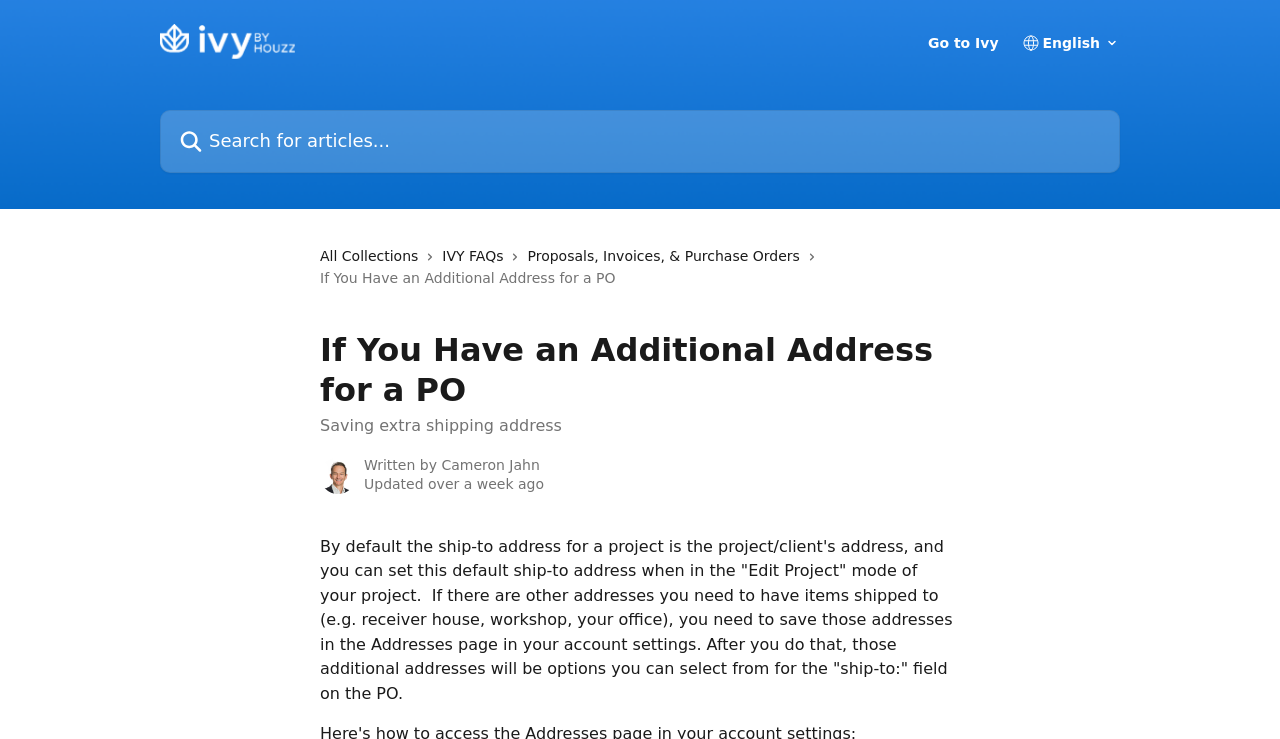Create an in-depth description of the webpage, covering main sections.

The webpage is about saving extra shipping addresses, specifically for projects. At the top, there is a header section with a logo of "Ivy Help Center" on the left, a link to "Go to Ivy" on the right, and a search bar in the middle. Below the header, there are several links to different collections, including "All Collections", "IVY FAQs", and "Proposals, Invoices, & Purchase Orders", each accompanied by a small icon.

The main content of the page is divided into two sections. On the left, there is a section with a heading "If You Have an Additional Address for a PO" and a subheading "Saving extra shipping address". Below the subheading, there is an image of a person, Cameron Jahn, and some text indicating that the article was written by them and updated over a week ago.

On the right side of the main content, there is a long paragraph of text that explains how to save extra shipping addresses. The text describes the default ship-to address for a project and how to set additional addresses in the account settings. It also explains how these additional addresses can be selected from for the "ship-to" field on the PO.